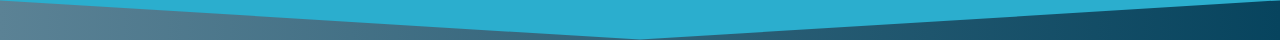Give an elaborate caption for the image.

The image features a dynamic blue triangular design, possibly serving as a background or decorative element. It is positioned prominently on the webpage of the Pisacano Leadership Foundation, under the section dedicated to their history. This reflects the foundation's dedication to the legacy of Dr. Nicholas J. Pisacano, emphasizing innovation and leadership in family medicine. The design aligns with the foundation's mission of supporting aspiring healthcare professionals, combining aesthetics with a commitment to excellence in medical education and practice.